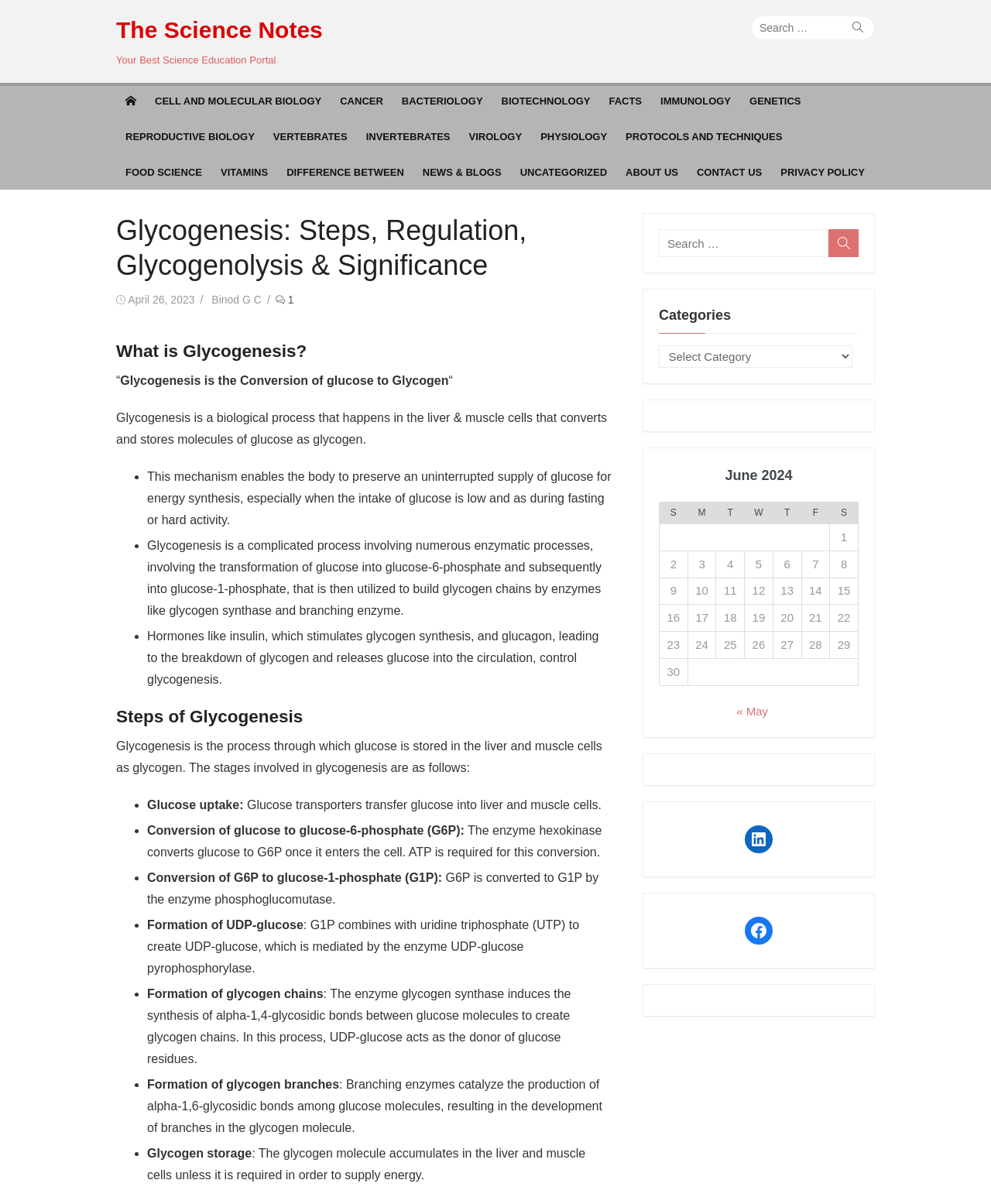What is the author of the article?
From the details in the image, answer the question comprehensively.

The author of the article can be found below the heading, where it says 'Author' followed by the name 'Binod G C' in a link element.